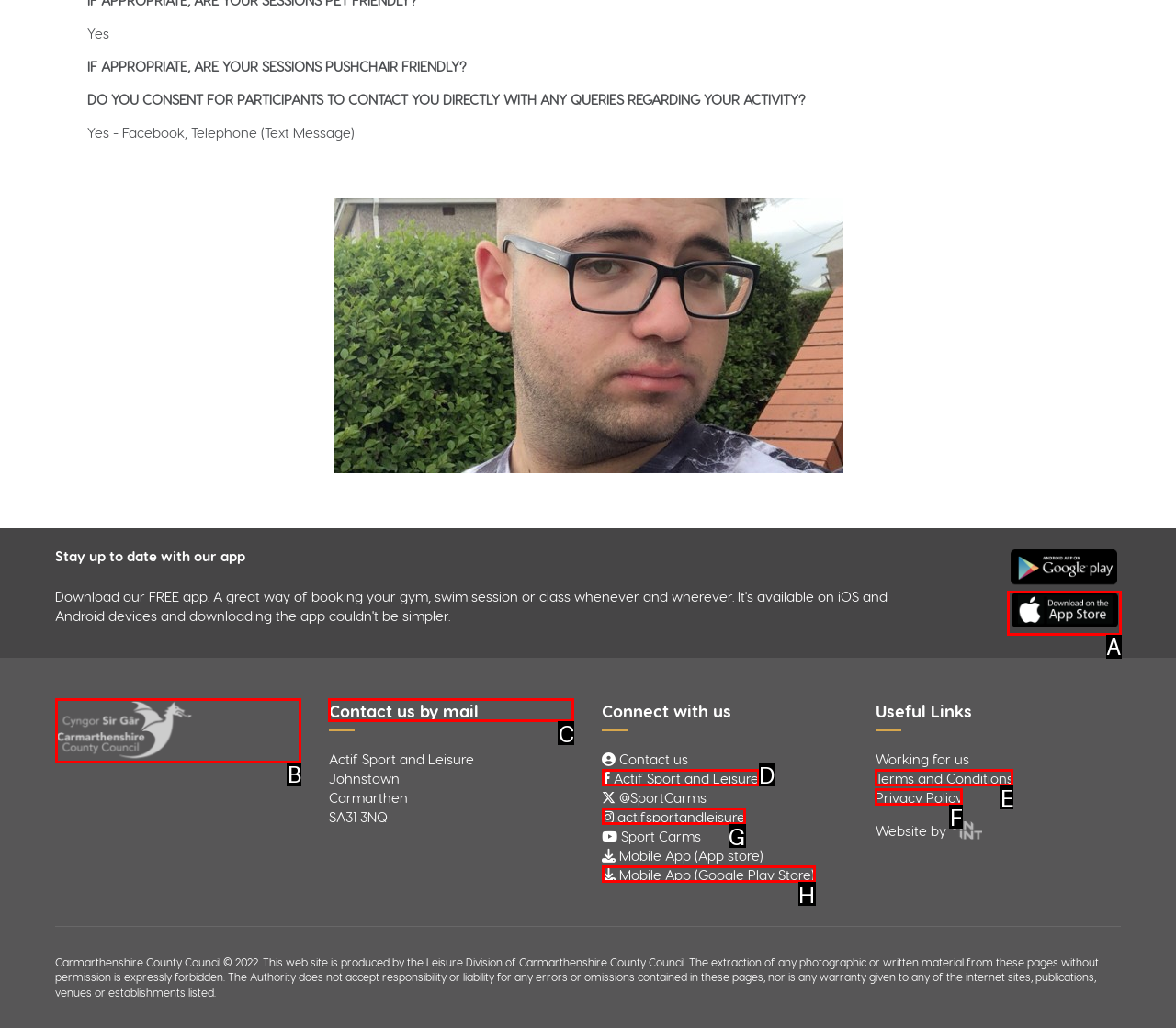Given the instruction: Contact us by mail, which HTML element should you click on?
Answer with the letter that corresponds to the correct option from the choices available.

C